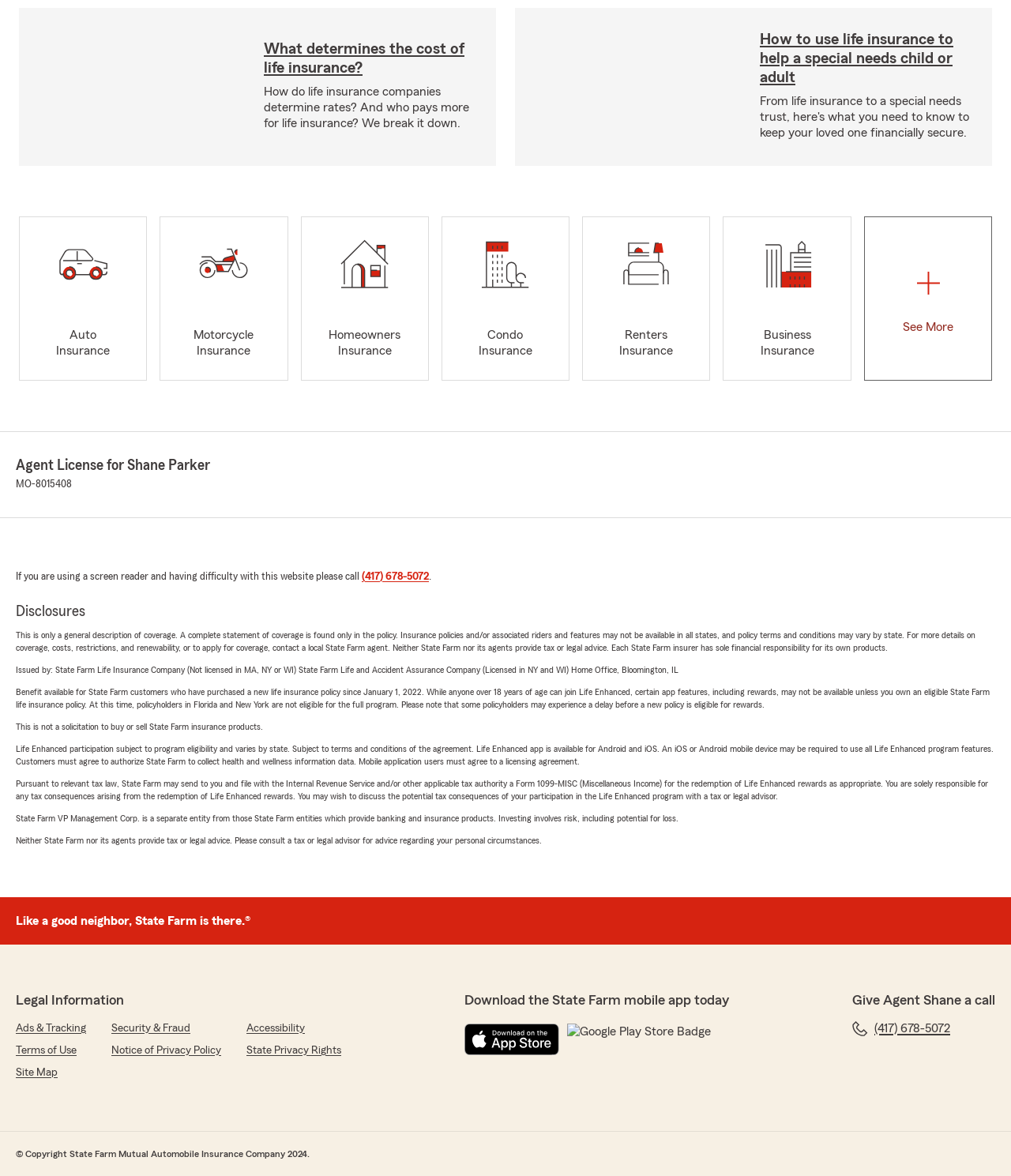What types of insurance are listed?
Please provide a single word or phrase as your answer based on the screenshot.

Auto, Motorcycle, Homeowners, Condo, Renters, Business